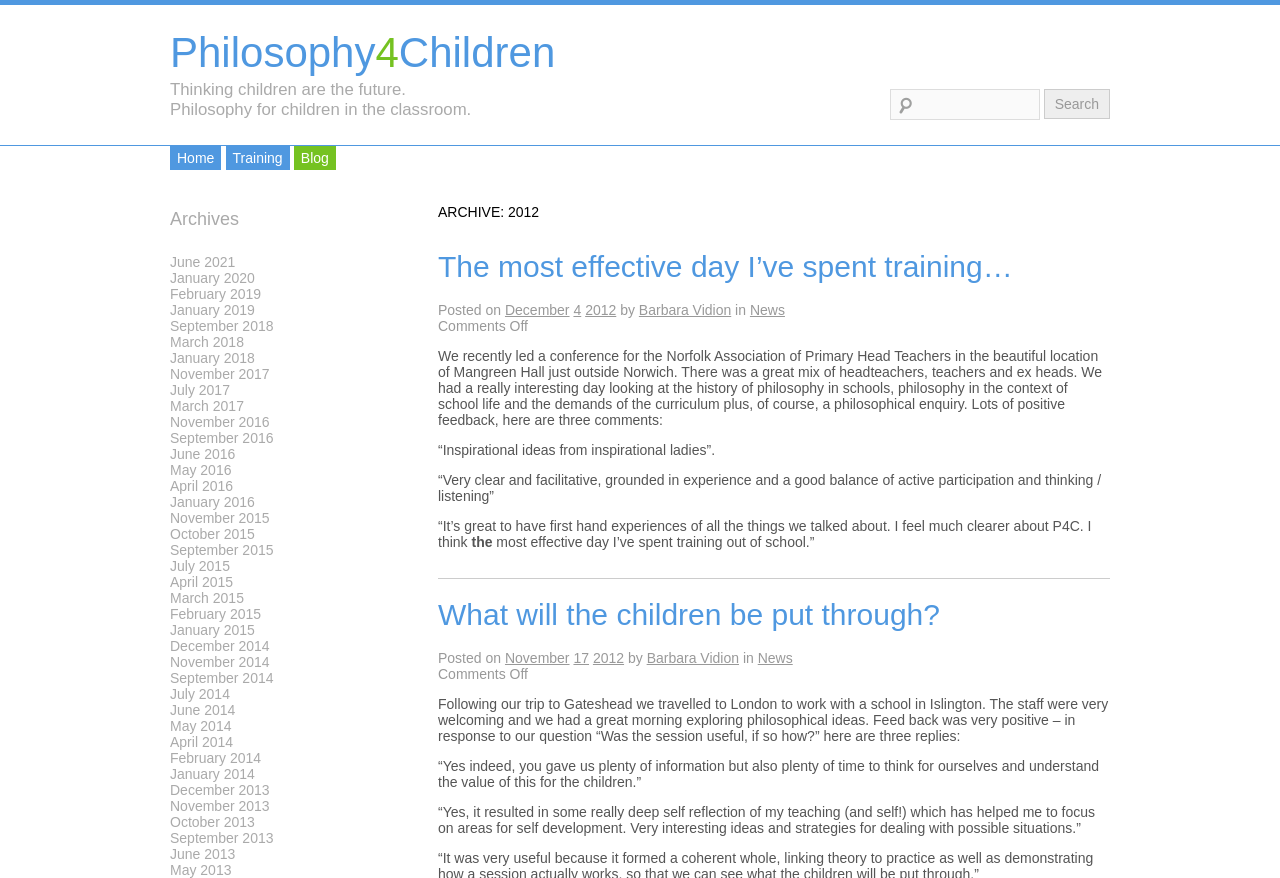Could you indicate the bounding box coordinates of the region to click in order to complete this instruction: "Check out Healthy Weight BMI Calculator NZ".

None